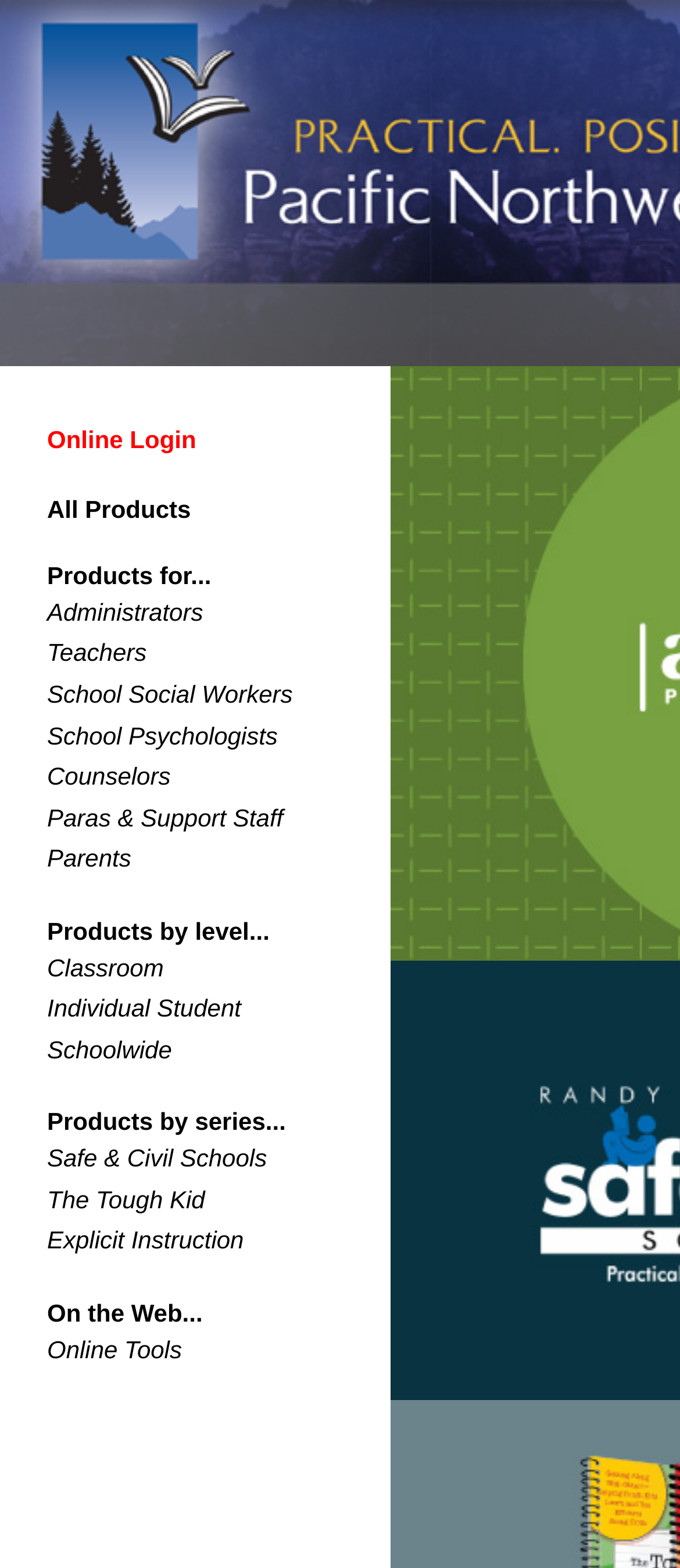Reply to the question below using a single word or brief phrase:
How many links are available on the webpage?

18